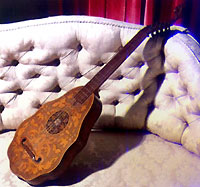Please reply to the following question with a single word or a short phrase:
What musical tradition is associated with this type of guitar?

Lute music composition